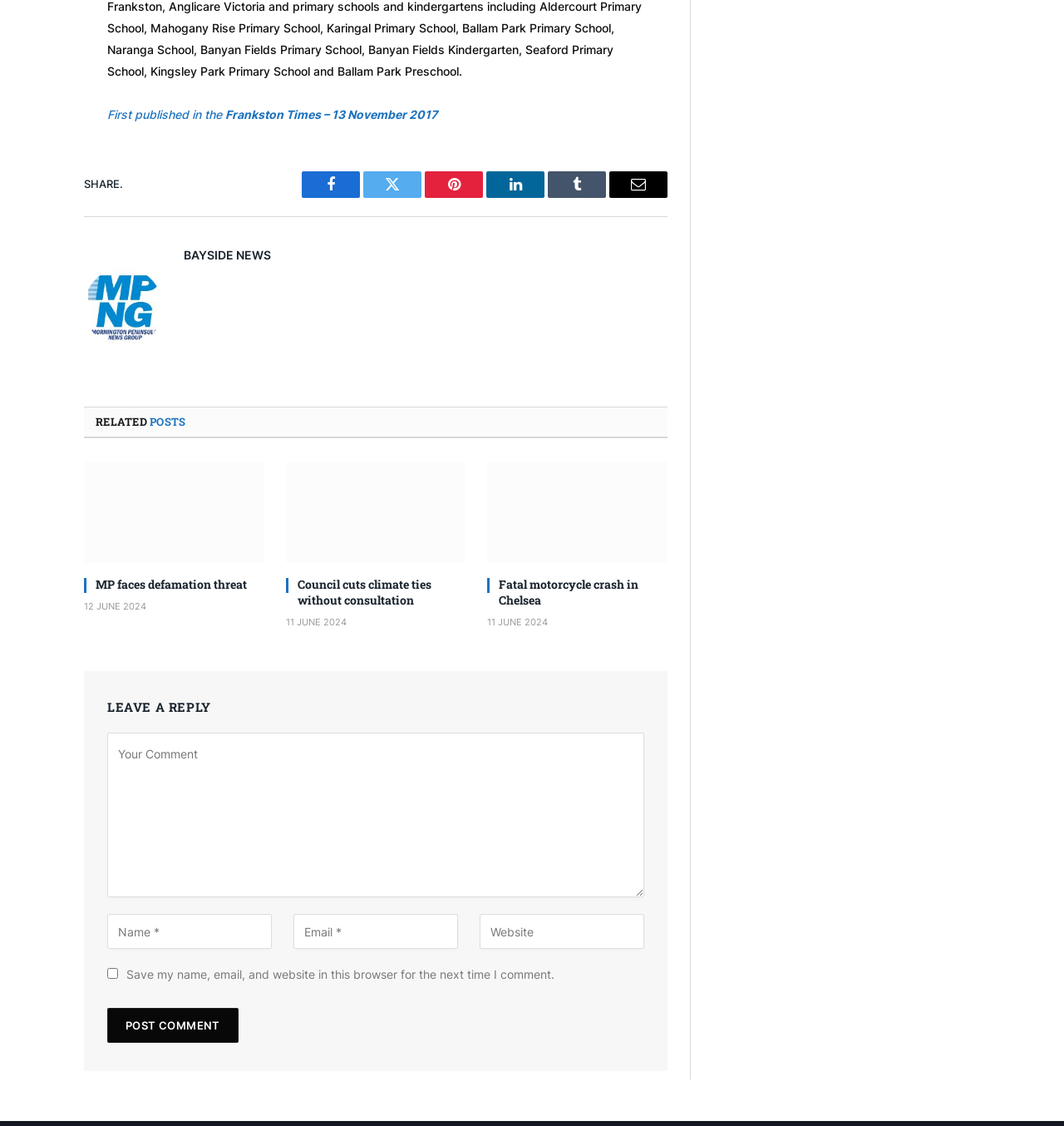Identify and provide the bounding box coordinates of the UI element described: "name="url" placeholder="Website"". The coordinates should be formatted as [left, top, right, bottom], with each number being a float between 0 and 1.

[0.451, 0.812, 0.605, 0.843]